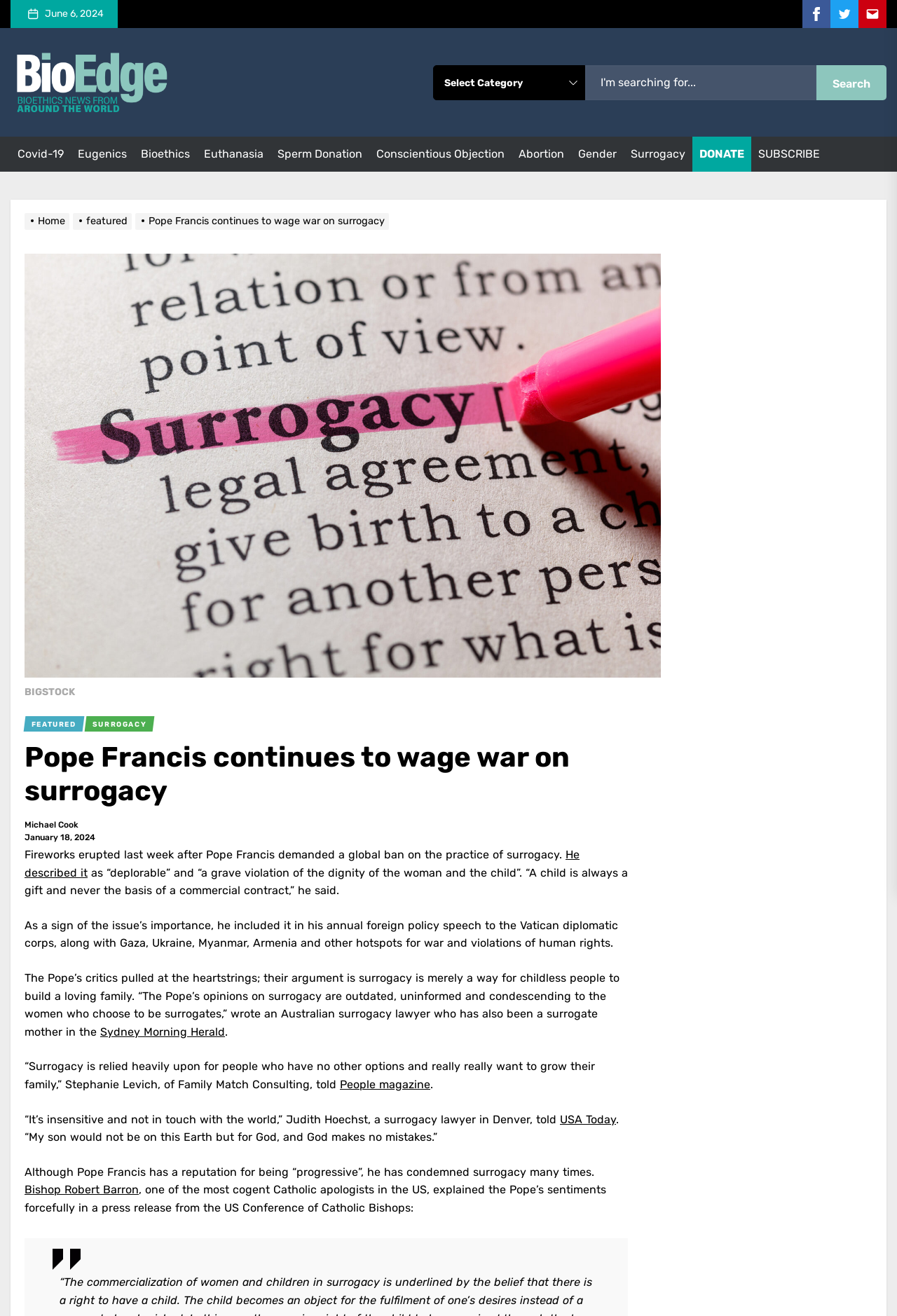Using the webpage screenshot, find the UI element described by He described it. Provide the bounding box coordinates in the format (top-left x, top-left y, bottom-right x, bottom-right y), ensuring all values are floating point numbers between 0 and 1.

[0.027, 0.644, 0.646, 0.668]